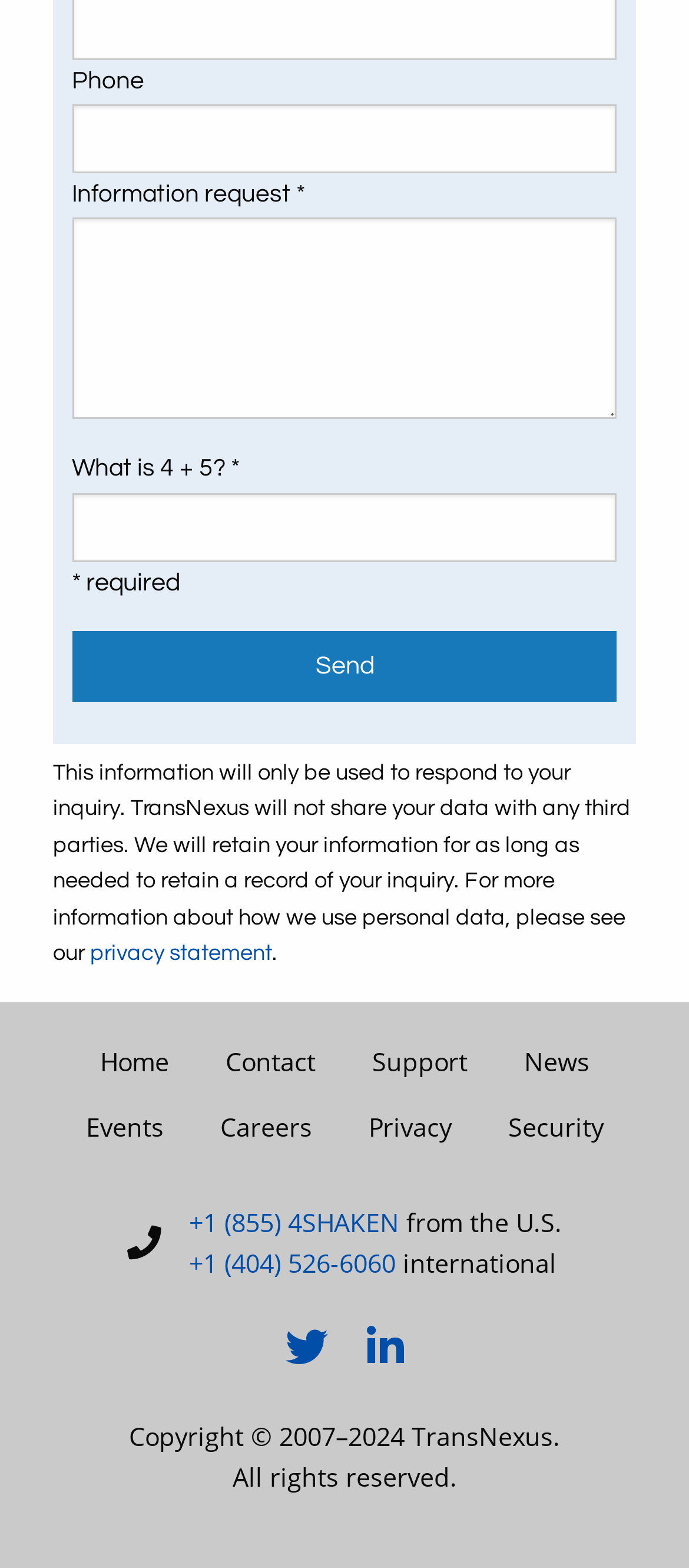What is the copyright year range of TransNexus?
Look at the screenshot and provide an in-depth answer.

The copyright year range of TransNexus is from 2007 to 2024, as stated in the static text at the bottom of the page.